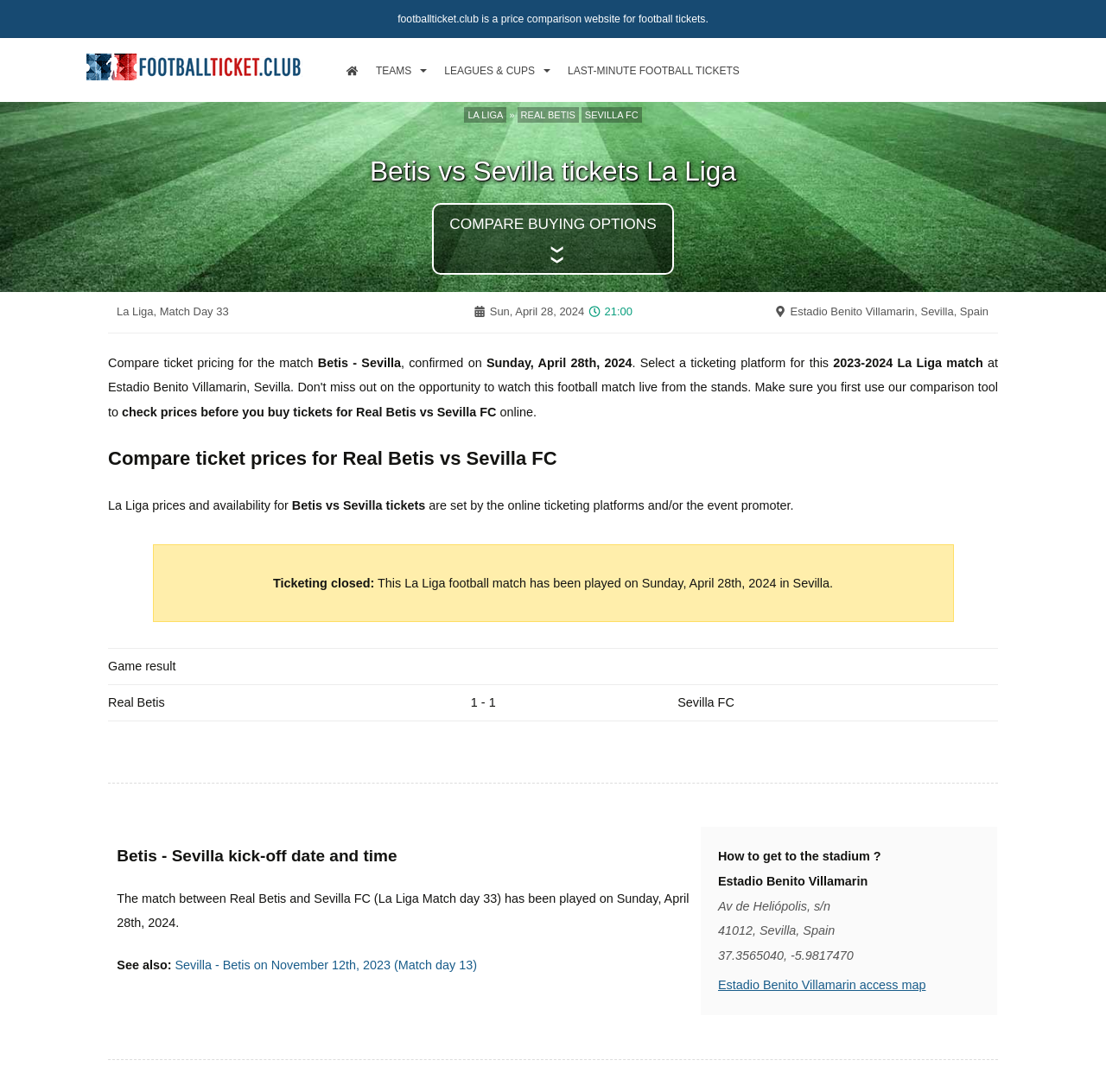Give a comprehensive overview of the webpage, including key elements.

This webpage is a football ticket comparison website, specifically focused on the La Liga match between Real Betis and Sevilla FC on Sunday, April 28th, 2024, at Estadio Benito Villamarin in Sevilla. 

At the top of the page, there is a brief description of the website, stating that it is a price comparison website for football tickets. Below this, there is a navigation menu with links to the homepage, teams, leagues, and cups. 

On the left side of the page, there is a list of teams from various countries, including England, Europe, and the world, with links to their respective ticket pages. 

On the right side of the page, there is a list of leagues and cups, including domestic leagues, top tournaments, and women's football, with links to their respective ticket pages. 

In the center of the page, there is a section dedicated to the featured match, Real Betis vs Sevilla FC, with details such as the match day, date, time, and stadium. Below this, there is a call-to-action button to compare and buy tickets. 

There are also links to last-minute football tickets and a section to explore more football leagues and cups.